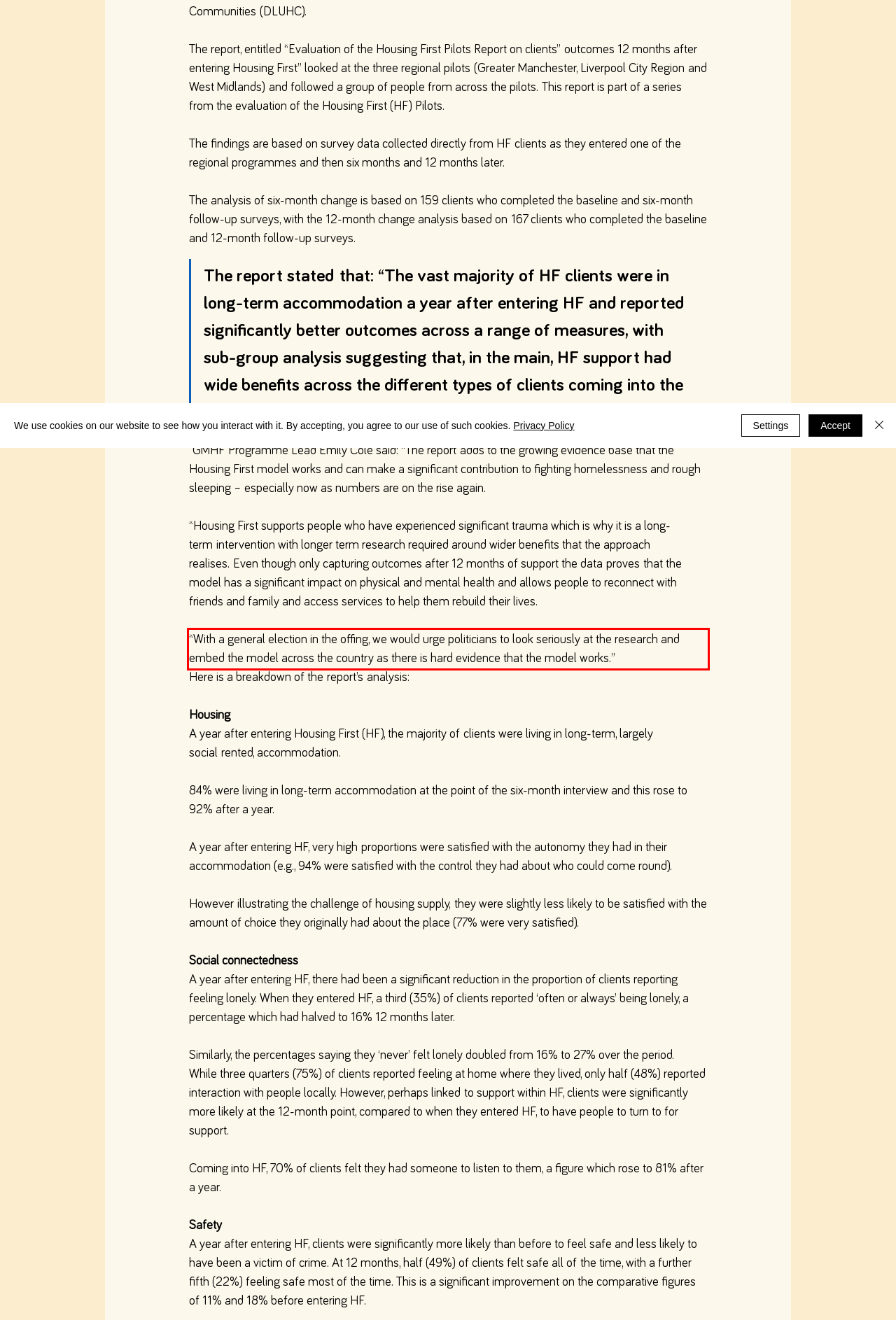From the given screenshot of a webpage, identify the red bounding box and extract the text content within it.

“With a general election in the offing, we would urge politicians to look seriously at the research and embed the model across the country as there is hard evidence that the model works.”